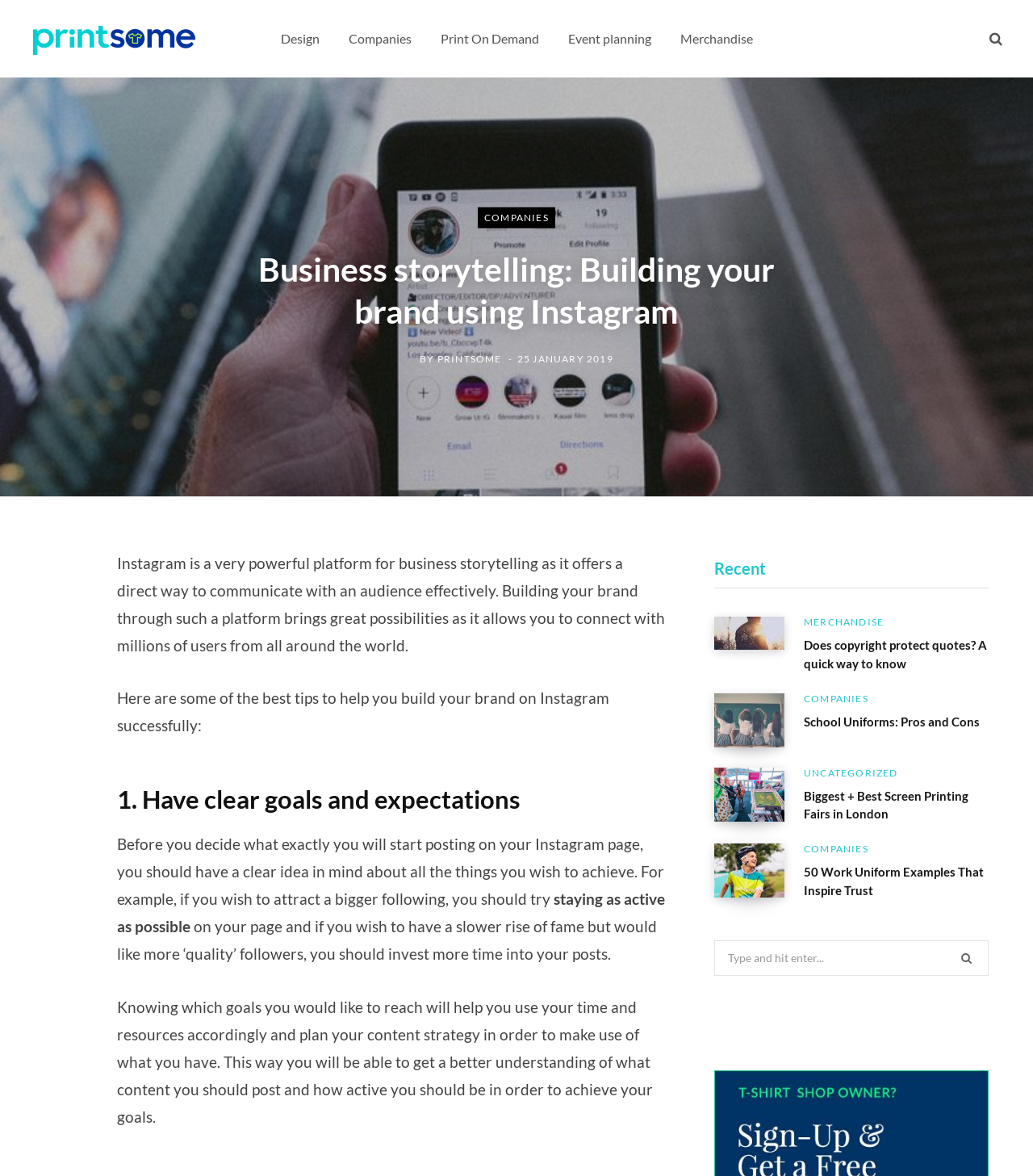What is the purpose of having clear goals and expectations on Instagram?
Use the image to give a comprehensive and detailed response to the question.

According to the article, having clear goals and expectations on Instagram helps to use time and resources accordingly, and plan a content strategy to achieve those goals.